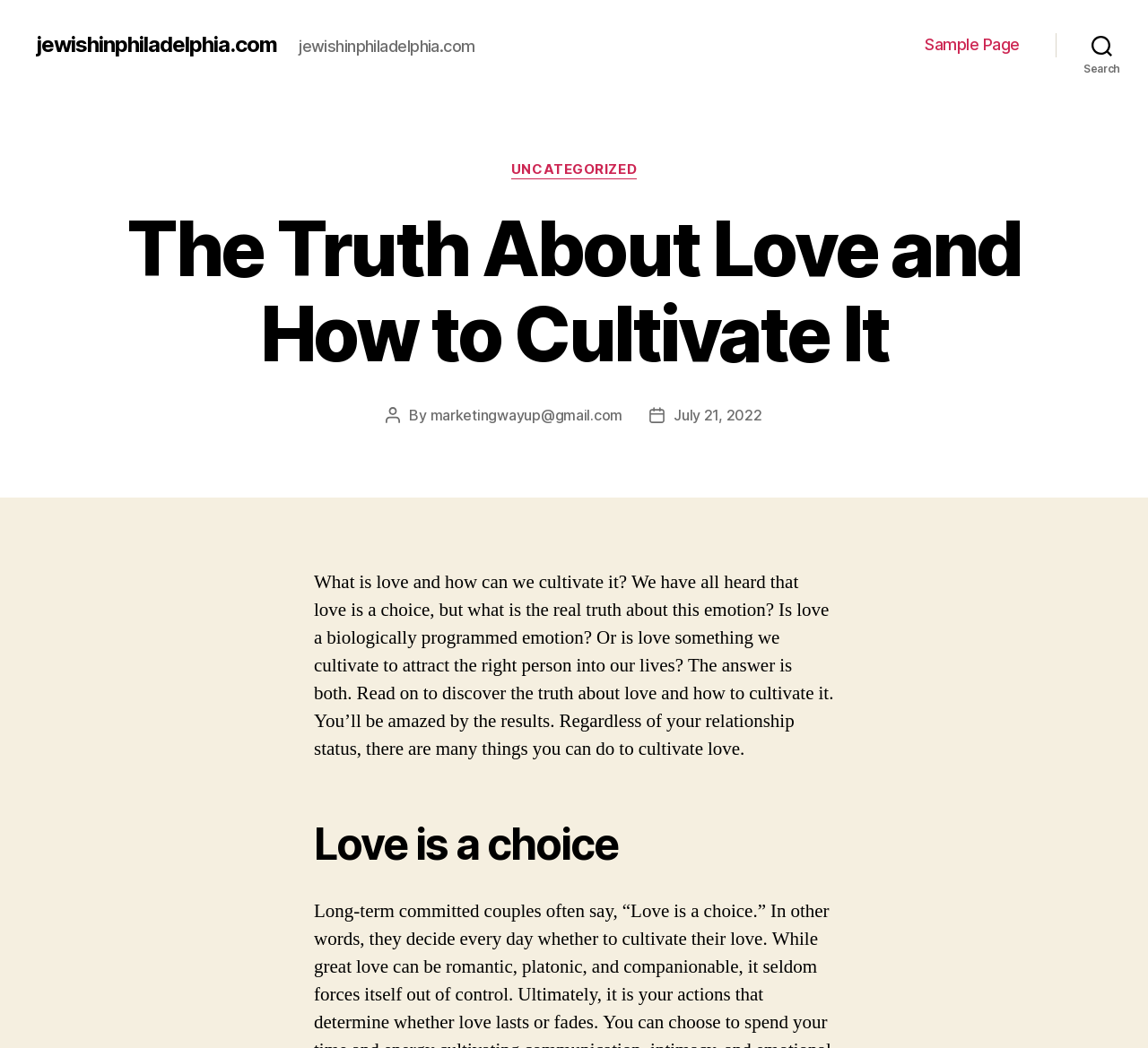Use a single word or phrase to answer this question: 
What is the purpose of cultivating love?

To attract the right person